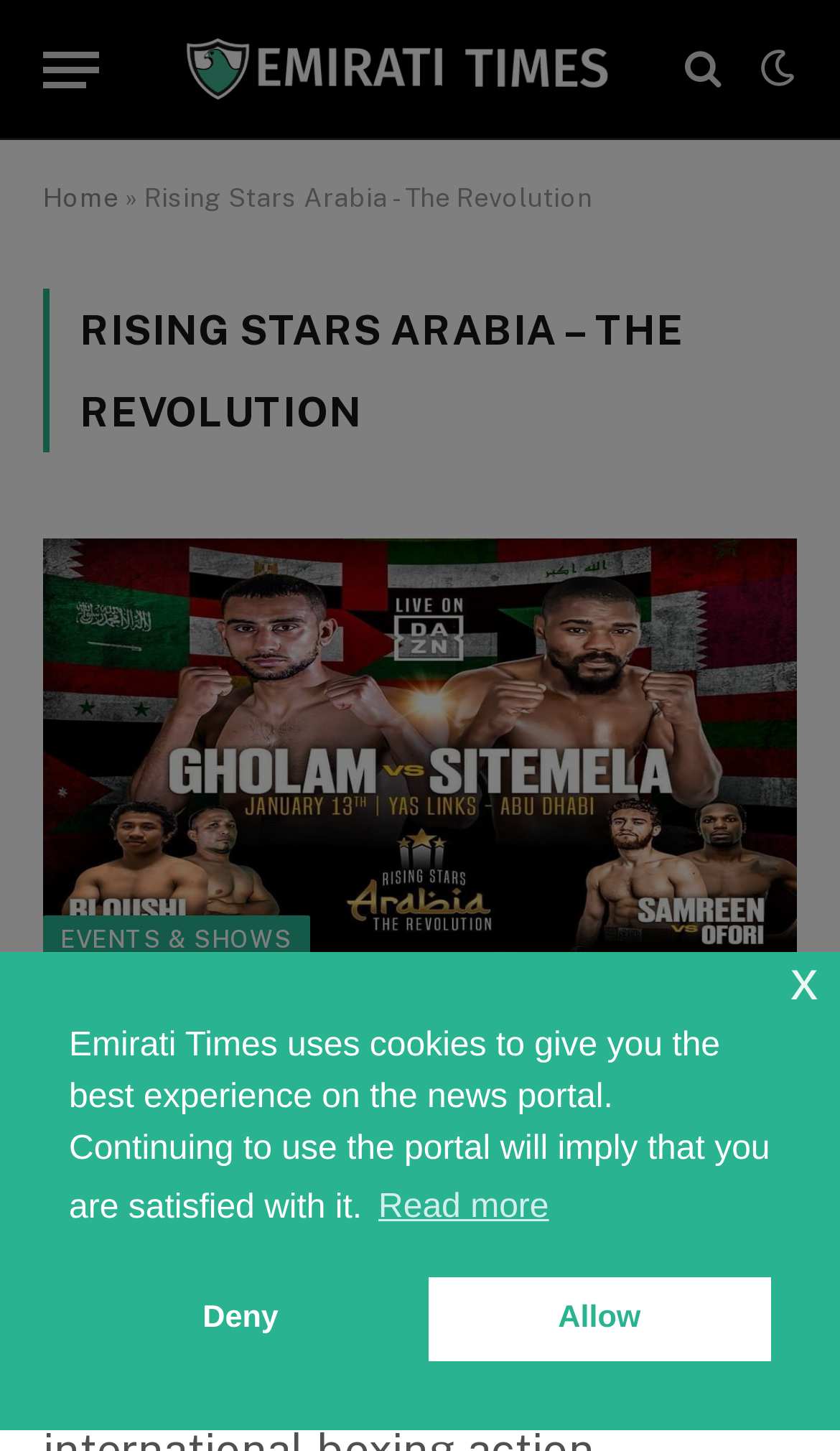Identify the bounding box coordinates of the section to be clicked to complete the task described by the following instruction: "View the article about Rising Star Arabia". The coordinates should be four float numbers between 0 and 1, formatted as [left, top, right, bottom].

[0.051, 0.689, 0.944, 0.765]